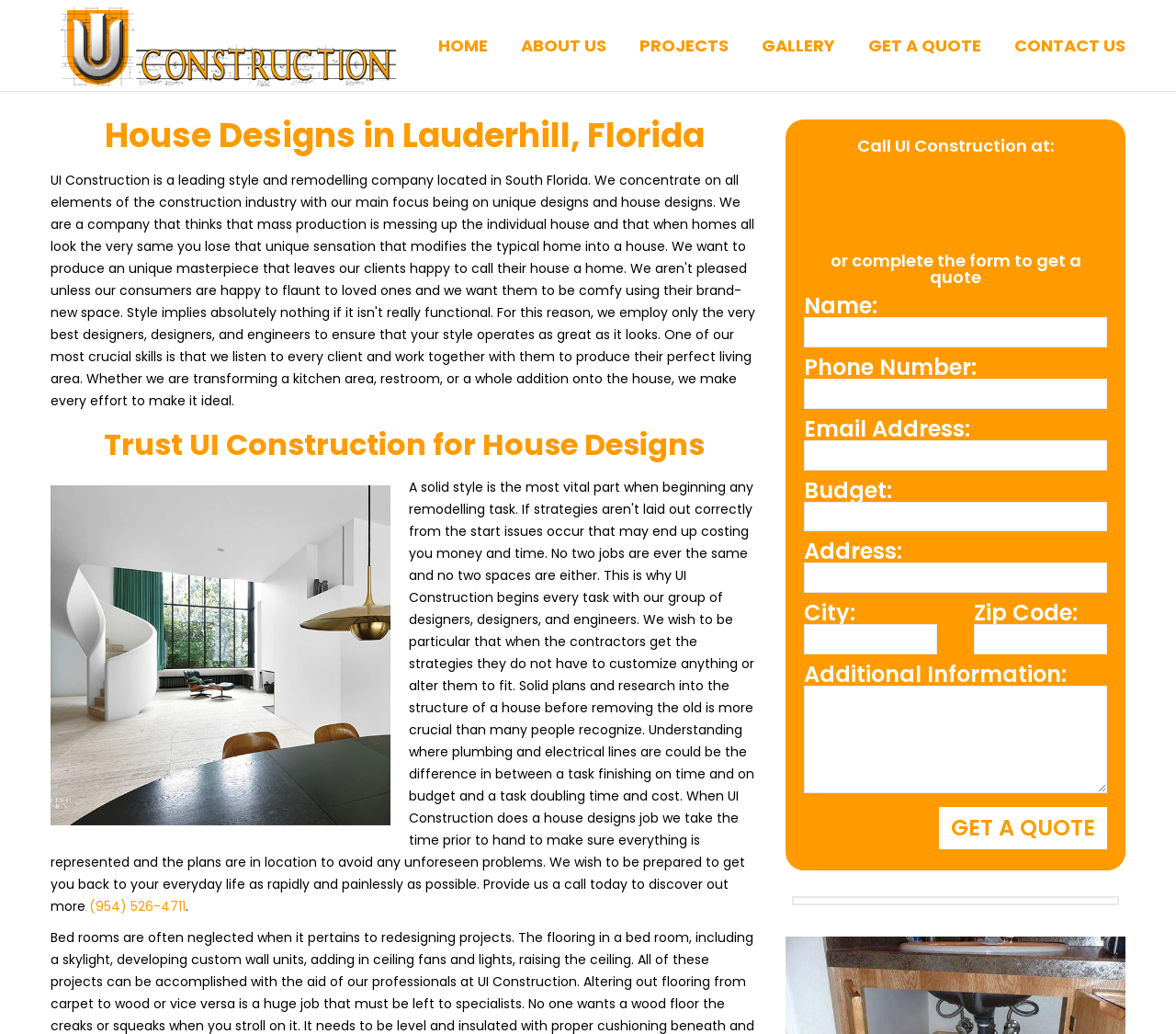Pinpoint the bounding box coordinates for the area that should be clicked to perform the following instruction: "Fill in the 'Name' field".

[0.684, 0.307, 0.941, 0.336]